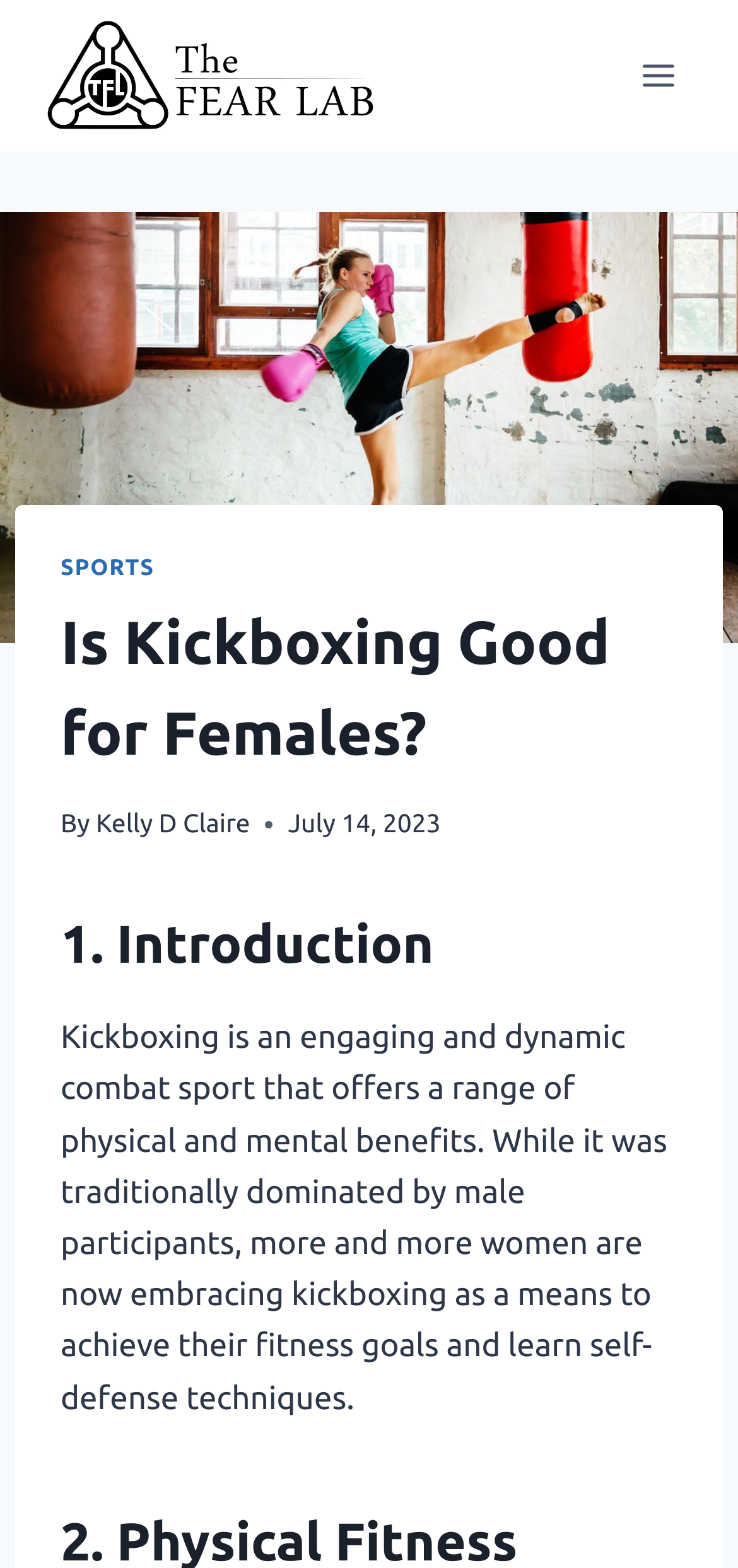Provide a thorough summary of the webpage.

The webpage is about the topic "Is Kickboxing Good for Females?" and features a prominent logo of "The Fear Lab" at the top left corner. To the right of the logo, there is a button to open a menu. Below the logo, there is a large image that spans the entire width of the page, with a heading "Is Kickboxing Good for Females?" in the center. 

Above the main content, there is a navigation section with a link to "SPORTS" and a heading "Is Kickboxing Good for Females?" again. The author of the article, "Kelly D Claire", is credited below the heading, along with the date "July 14, 2023". 

The main content starts with a heading "1. Introduction" followed by a paragraph of text that describes kickboxing as a combat sport that offers physical and mental benefits, and how it is becoming popular among women for fitness and self-defense.